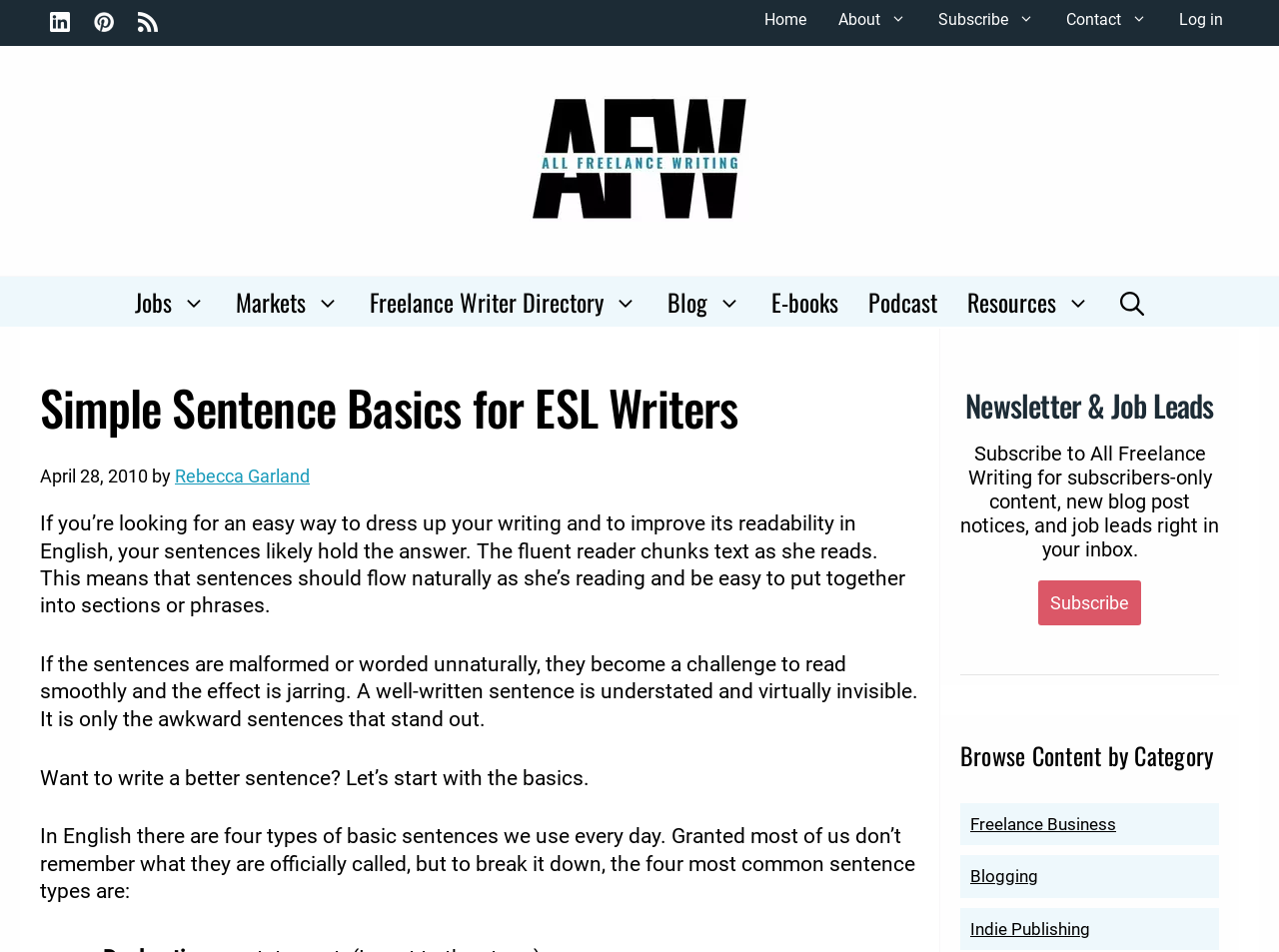Respond to the question below with a single word or phrase:
What is the purpose of a well-written sentence?

to be invisible